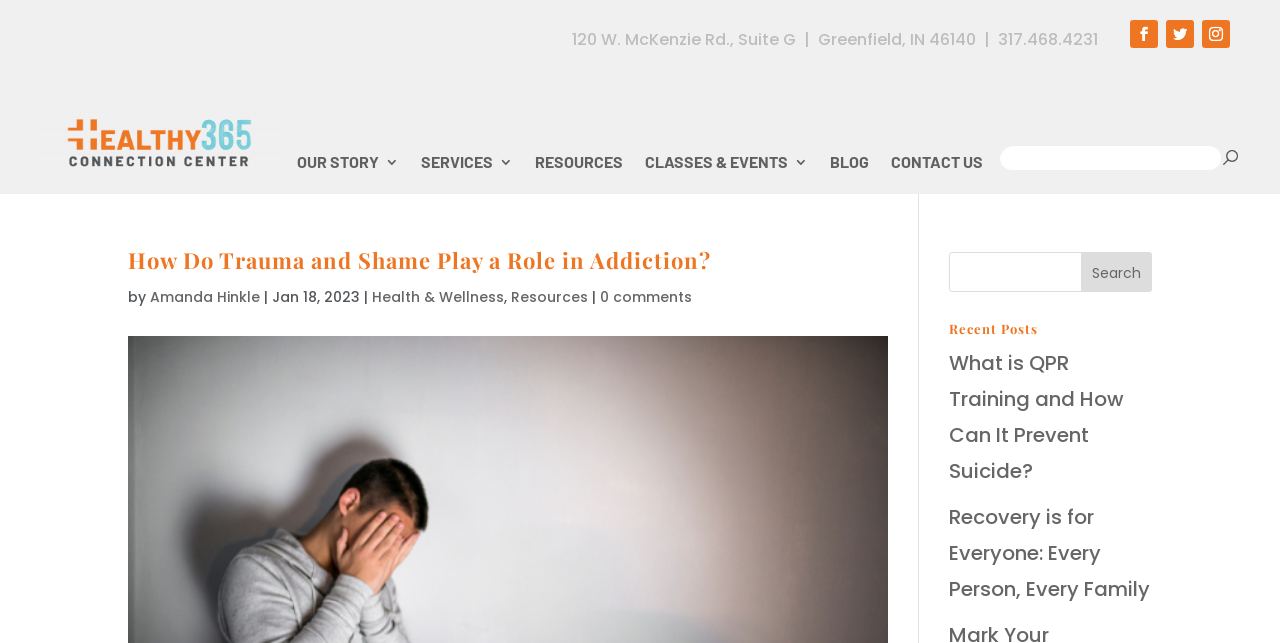Can you determine the bounding box coordinates of the area that needs to be clicked to fulfill the following instruction: "Explore the services offered"?

[0.329, 0.241, 0.4, 0.278]